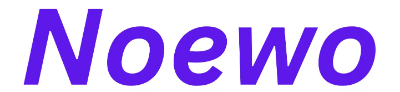Please answer the following question using a single word or phrase: 
What is the likely topic of the content provided by the platform?

Politics and advocacy